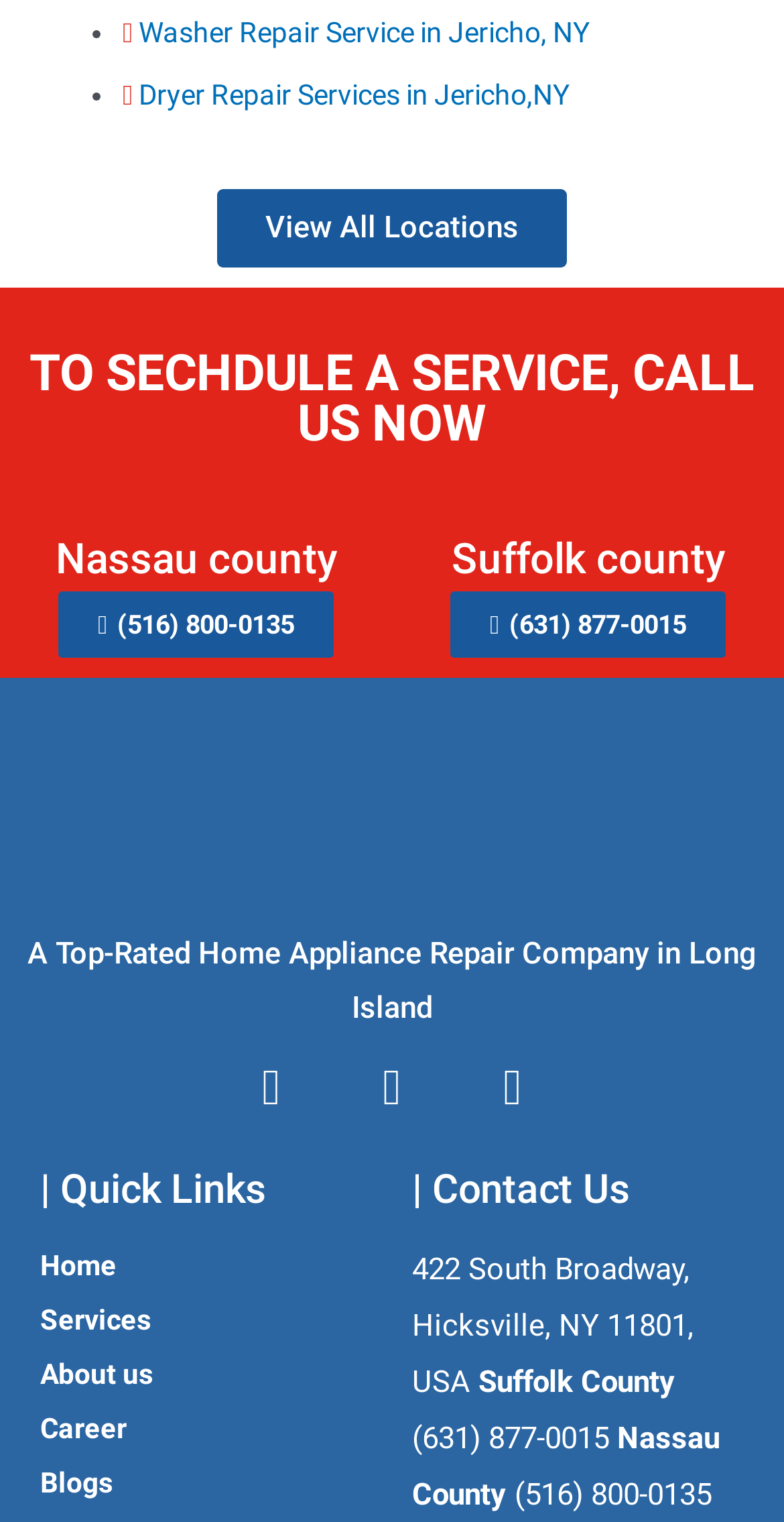How many social media links are there?
Answer with a single word or short phrase according to what you see in the image.

3